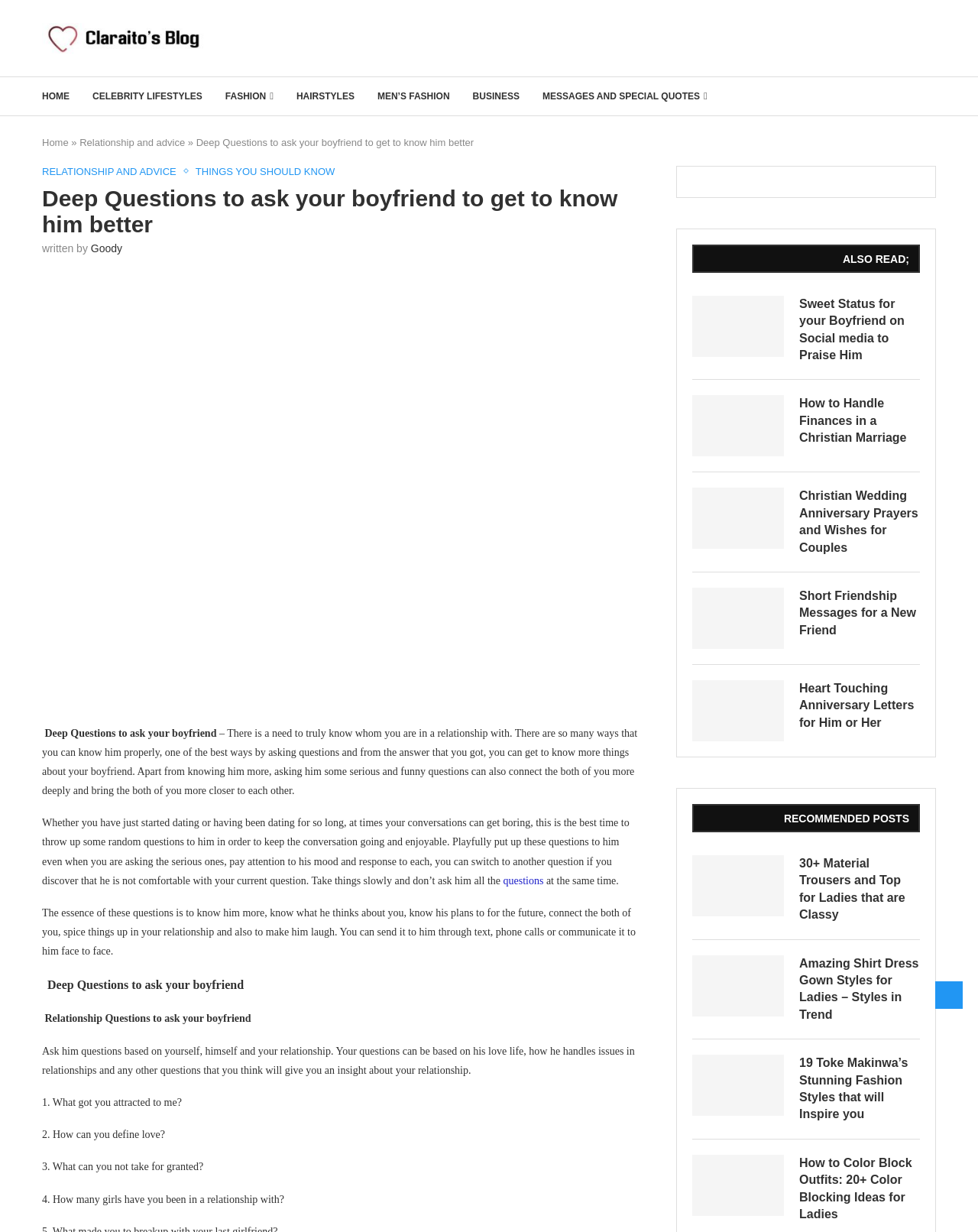Determine the bounding box coordinates of the area to click in order to meet this instruction: "Ask your boyfriend 'What got you attracted to me?'".

[0.043, 0.89, 0.186, 0.899]